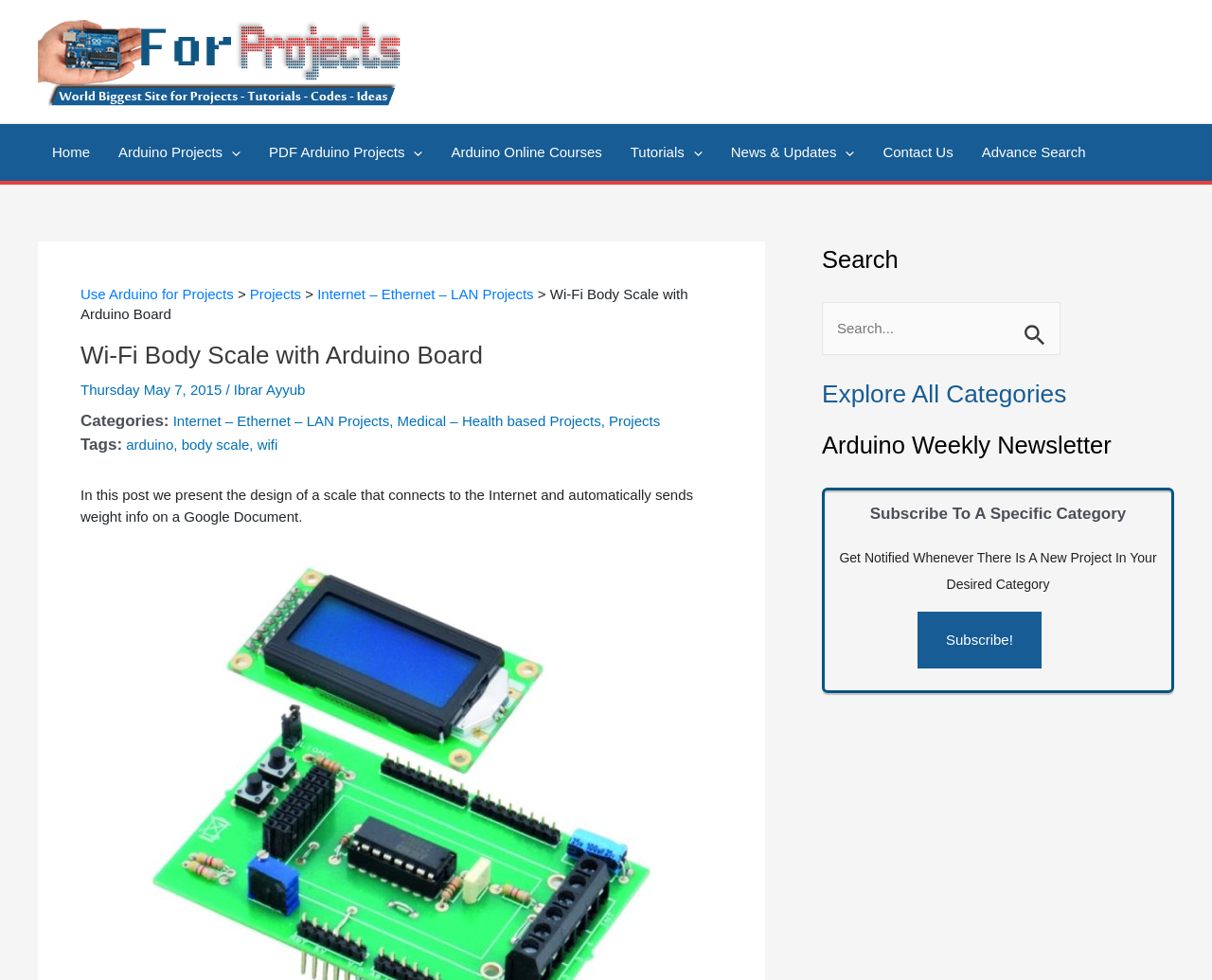Specify the bounding box coordinates of the element's region that should be clicked to achieve the following instruction: "Subscribe to the newsletter". The bounding box coordinates consist of four float numbers between 0 and 1, in the format [left, top, right, bottom].

None